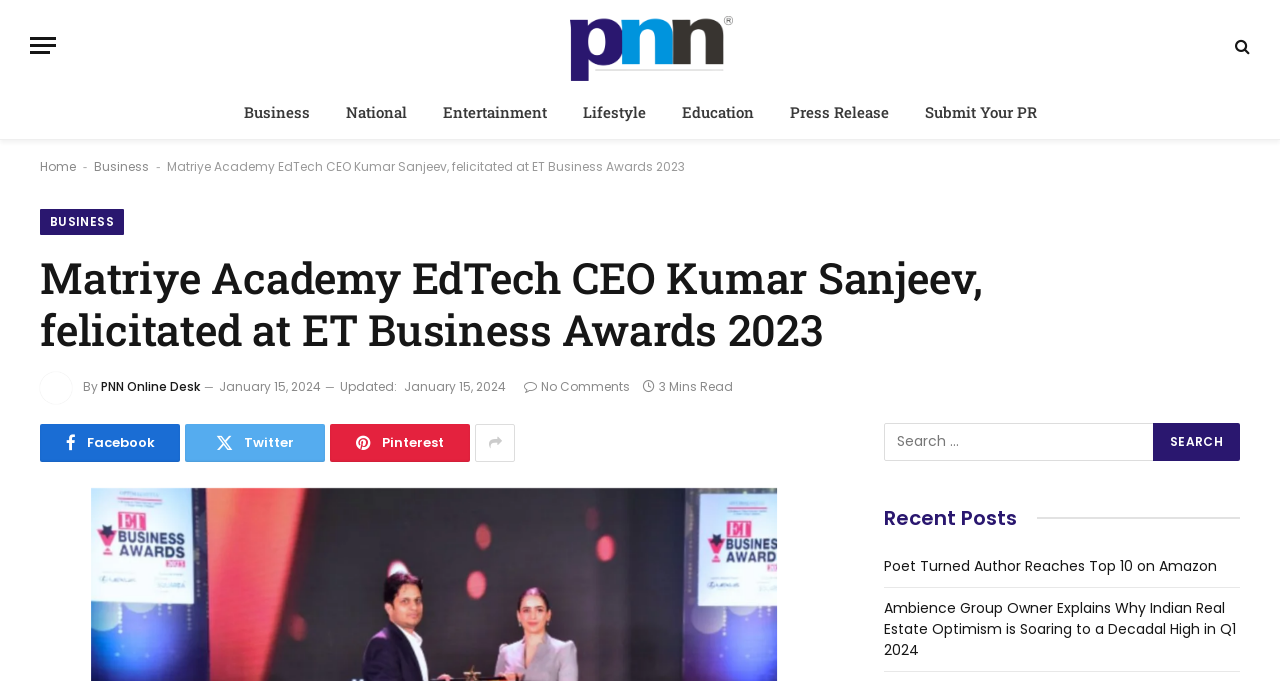Locate the UI element described by Business and provide its bounding box coordinates. Use the format (top-left x, top-left y, bottom-right x, bottom-right y) with all values as floating point numbers between 0 and 1.

[0.074, 0.232, 0.117, 0.257]